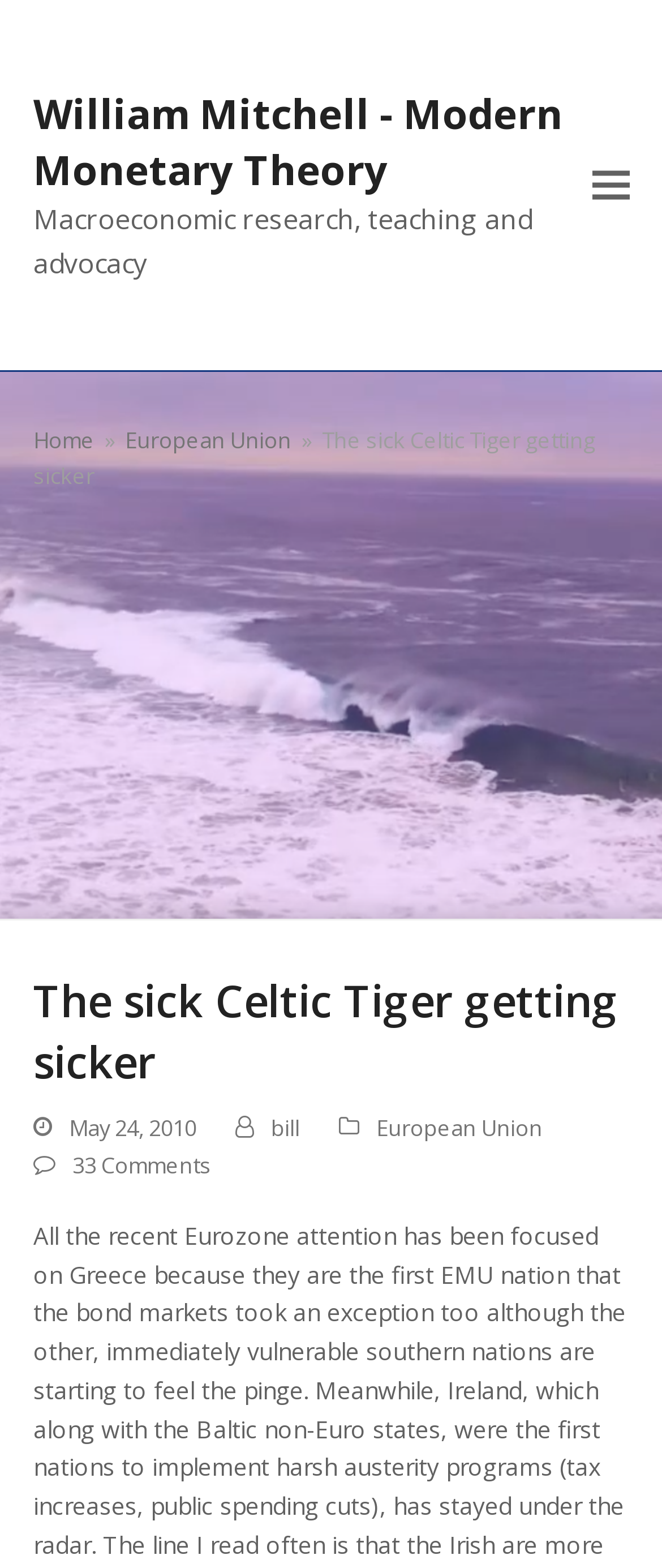Explain the webpage in detail.

The webpage appears to be a blog post or article page. At the top, there is a title "The sick Celtic Tiger getting sicker – William Mitchell – Modern Monetary Theory" which is also the title of the webpage. Below the title, there is a link to "William Mitchell - Modern Monetary Theory" on the left side, and a "Toggle mobile menu" button on the right side.

Underneath, there is a brief description "Macroeconomic research, teaching and advocacy" that spans across most of the page width. 

The main content area is divided into two sections. The top section has a navigation menu that indicates the current location, with links to "Home" and "European Union" and a breadcrumb trail showing the current page title "The sick Celtic Tiger getting sicker". 

Below the navigation menu, there is a heading with the same title "The sick Celtic Tiger getting sicker". 

The bottom section has a timestamp "May 24, 2010" and links to the author "bill" and the category "European Union". There is also a link to "33 Comments" indicating the number of comments on the post.